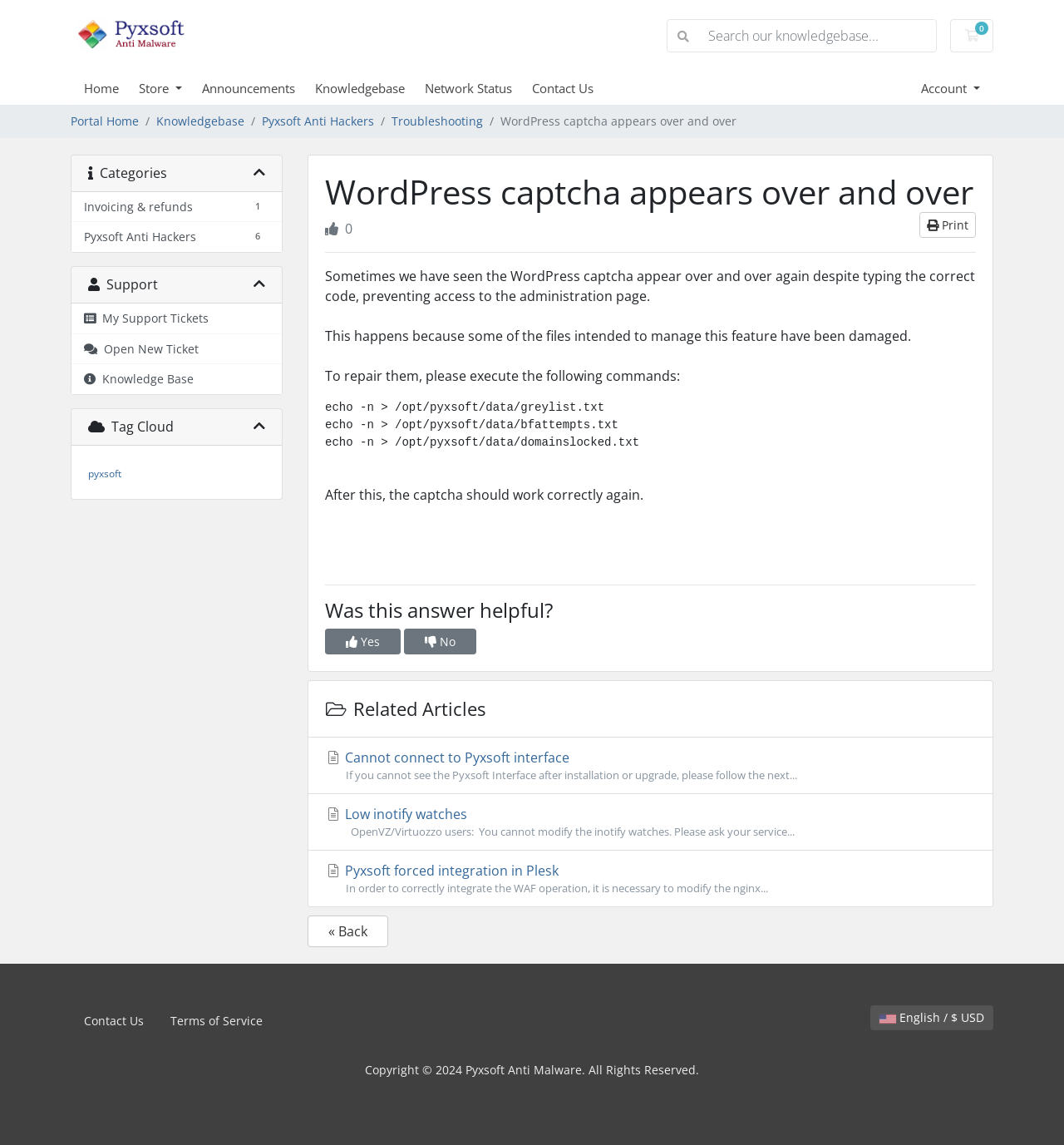Give a one-word or short phrase answer to the question: 
What is the alternative action if the answer is not helpful?

Click 'No' button